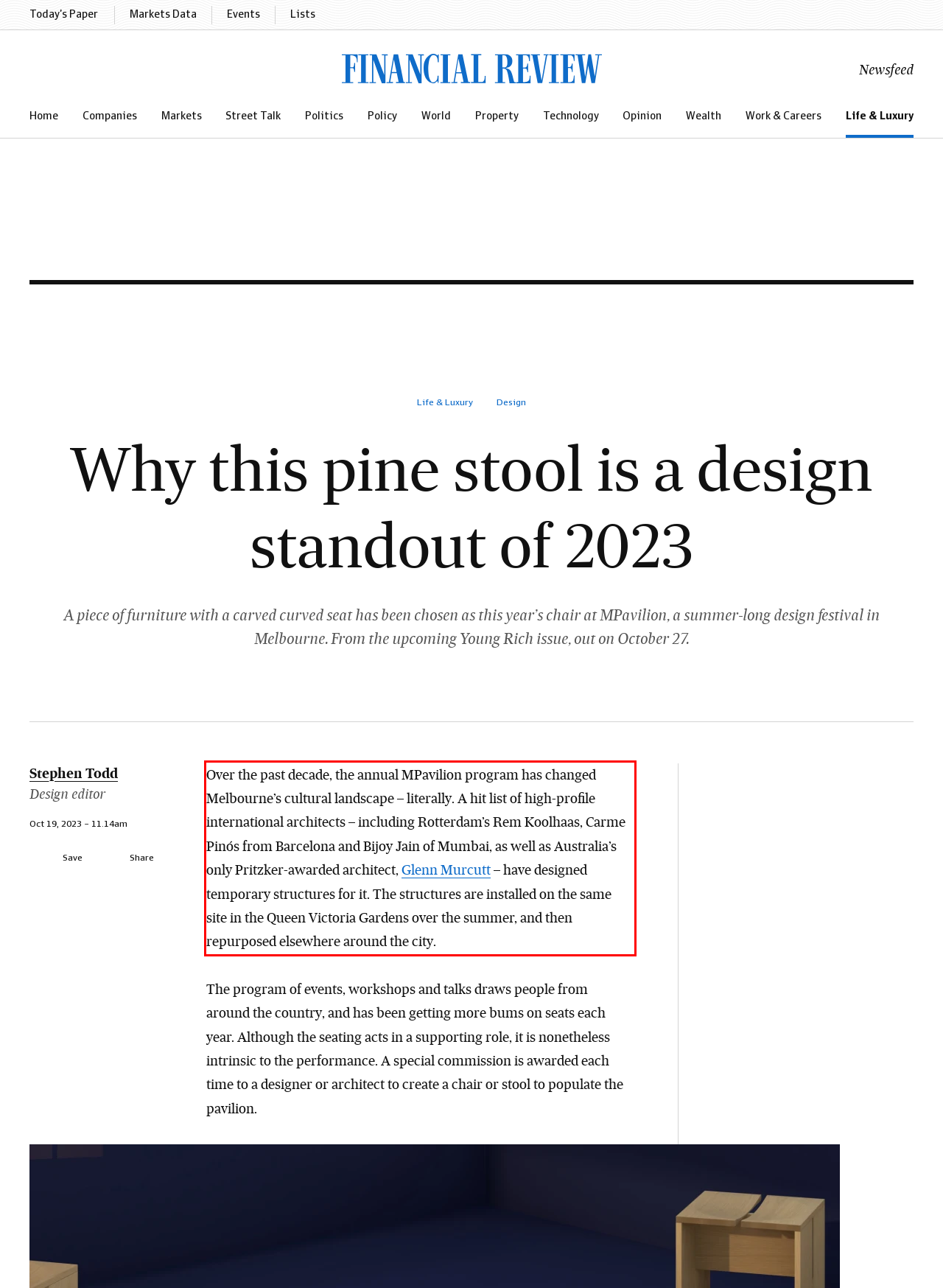Identify and transcribe the text content enclosed by the red bounding box in the given screenshot.

Over the past decade, the annual MPavilion program has changed Melbourne’s cultural landscape – literally. A hit list of high-profile international architects – including Rotterdam’s Rem Koolhaas, Carme Pinós from Barcelona and Bijoy Jain of Mumbai, as well as Australia’s only Pritzker-awarded architect, Glenn Murcutt – have designed temporary structures for it. The structures are installed on the same site in the Queen Victoria Gardens over the summer, and then repurposed elsewhere around the city.